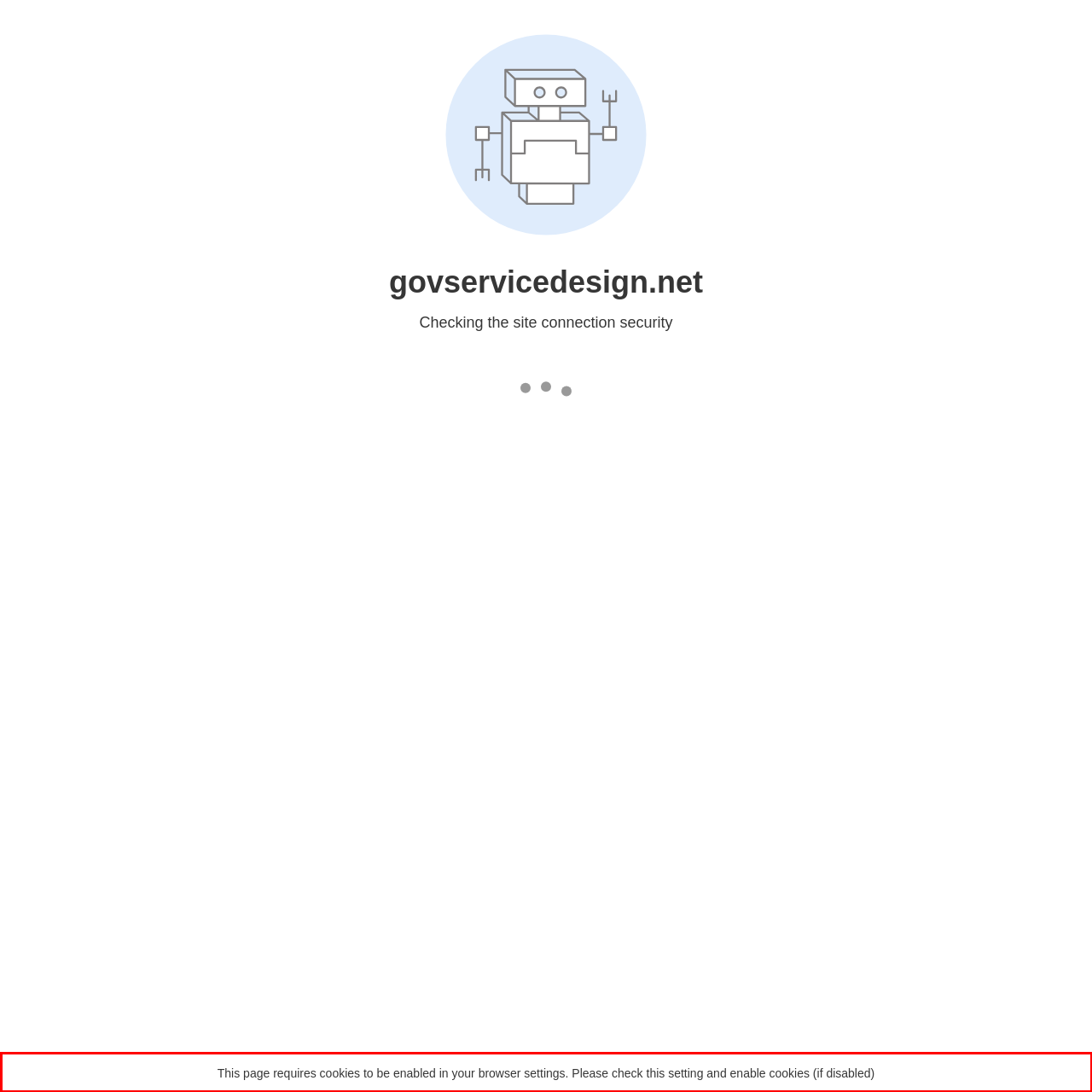Given a webpage screenshot with a red bounding box, perform OCR to read and deliver the text enclosed by the red bounding box.

This page requires cookies to be enabled in your browser settings. Please check this setting and enable cookies (if disabled)